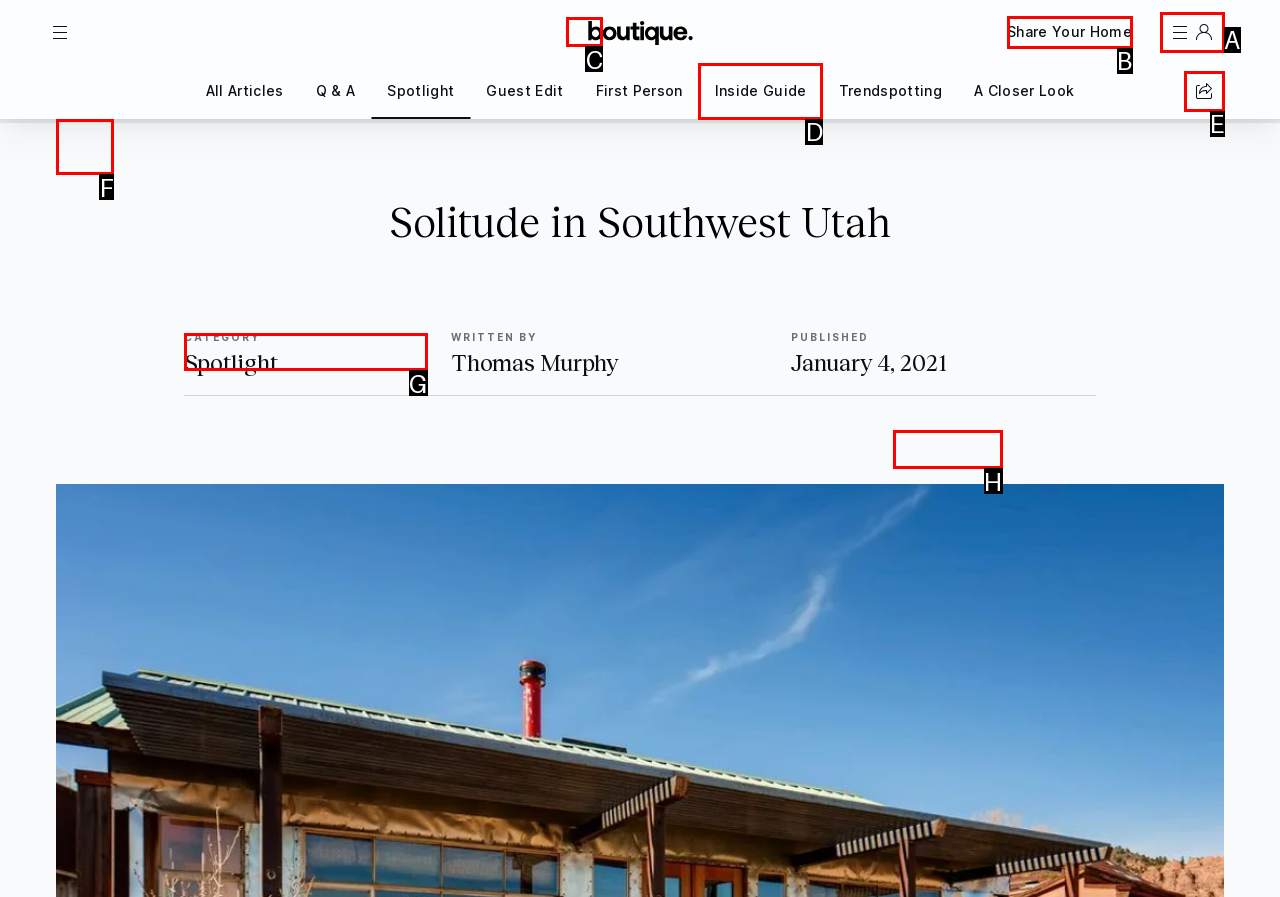Indicate the UI element to click to perform the task: Check the schedule of Belles & Chimes San Antonio. Reply with the letter corresponding to the chosen element.

None